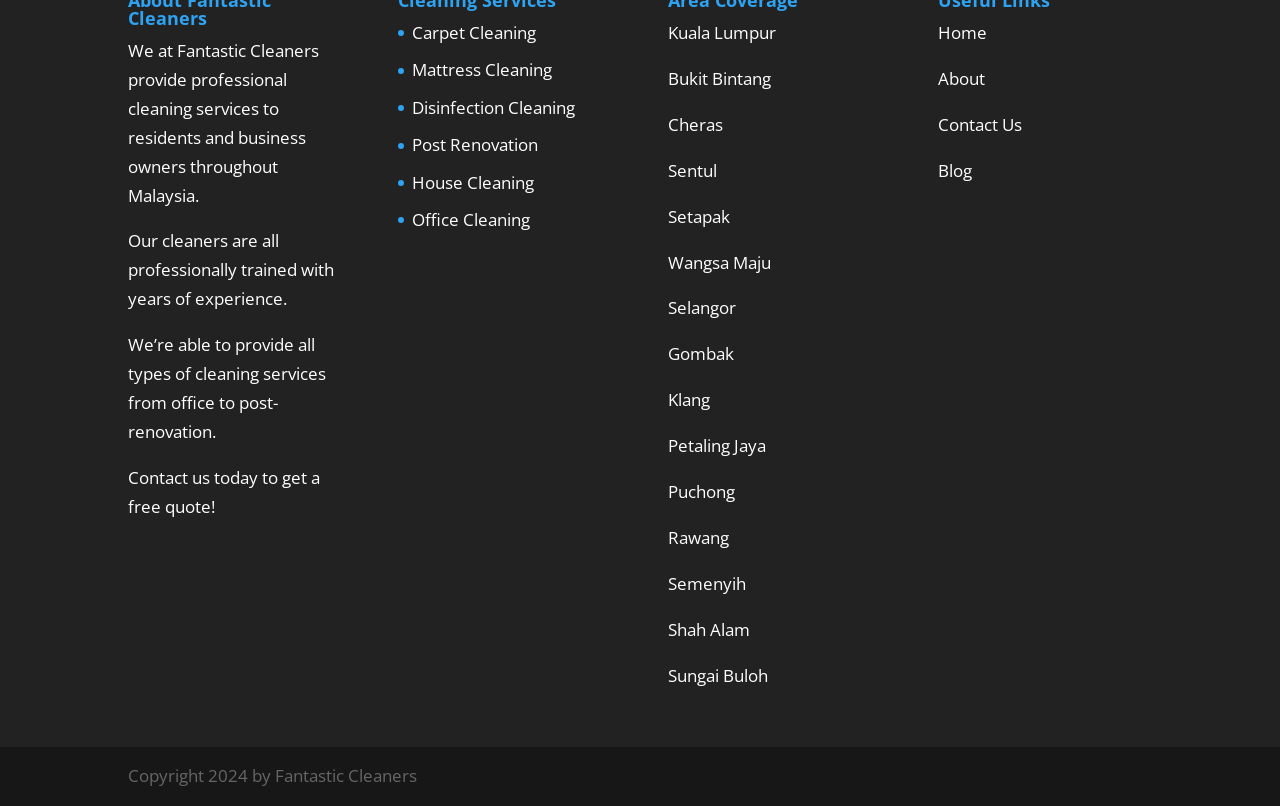Determine the bounding box coordinates for the UI element matching this description: "Sentul".

[0.522, 0.197, 0.56, 0.225]